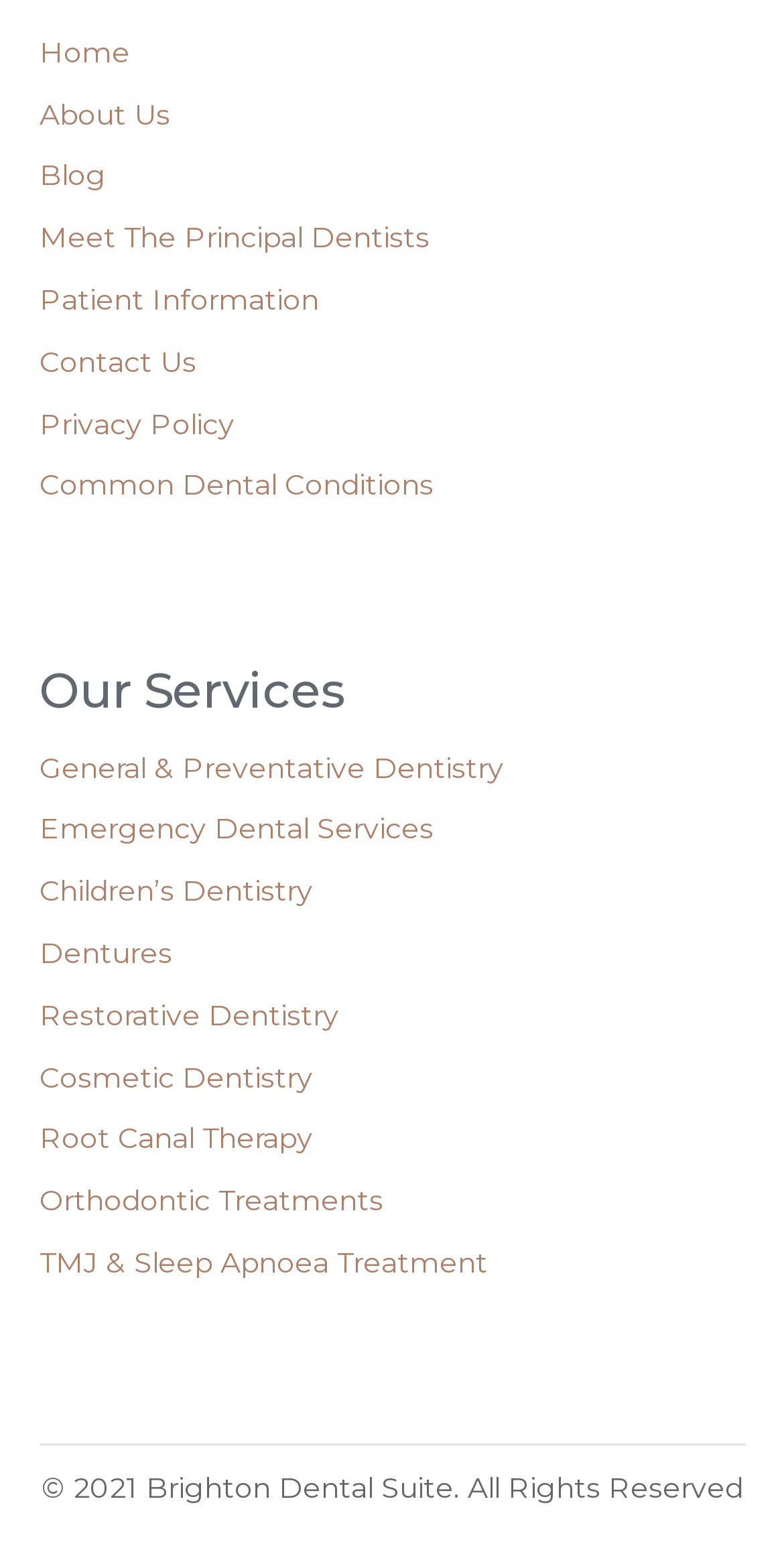Determine the bounding box coordinates of the element's region needed to click to follow the instruction: "read about the principal dentists". Provide these coordinates as four float numbers between 0 and 1, formatted as [left, top, right, bottom].

[0.05, 0.142, 0.547, 0.166]